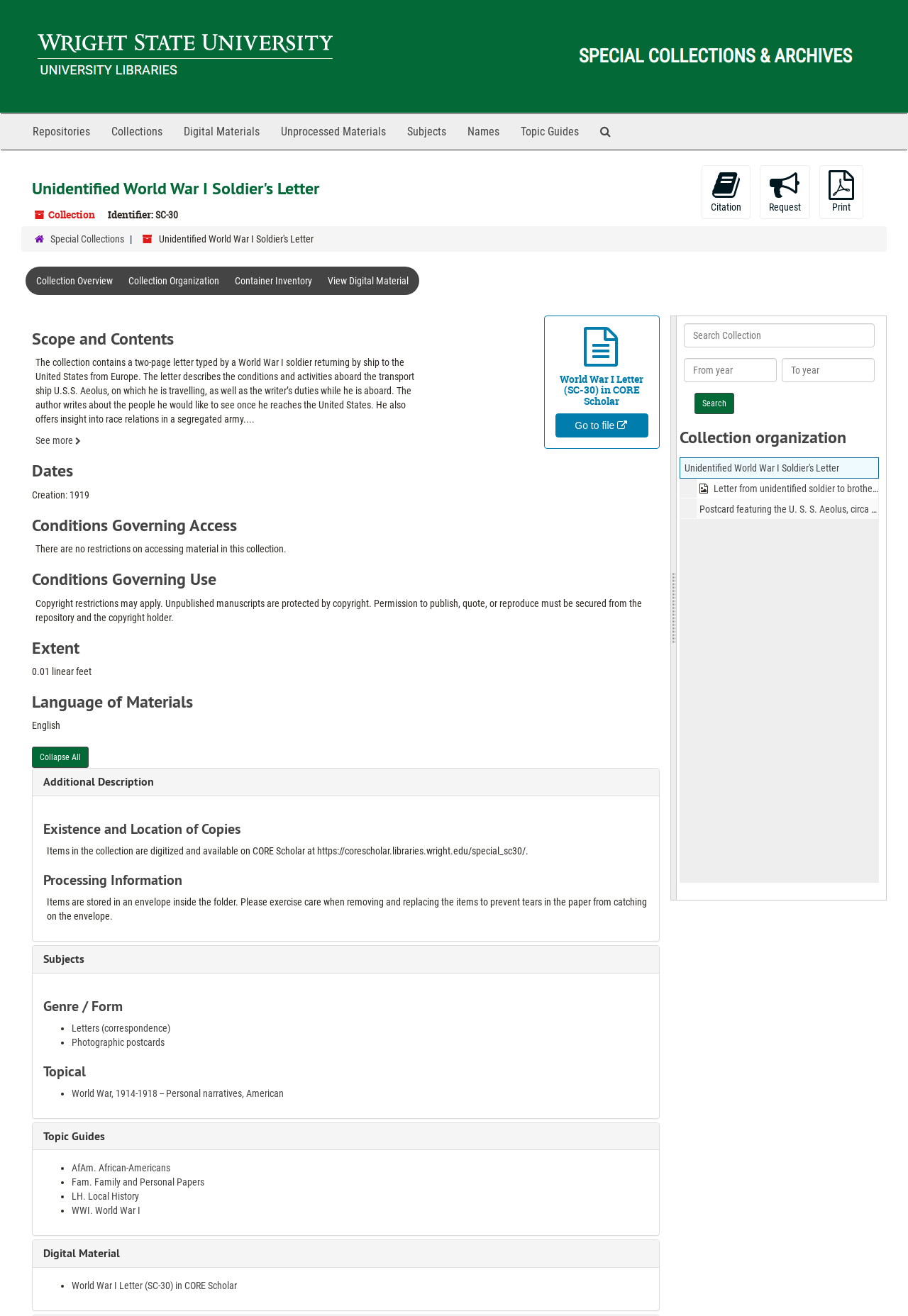Predict the bounding box for the UI component with the following description: "parent_node: Search Collection name="commit" value="Search"".

[0.765, 0.298, 0.809, 0.315]